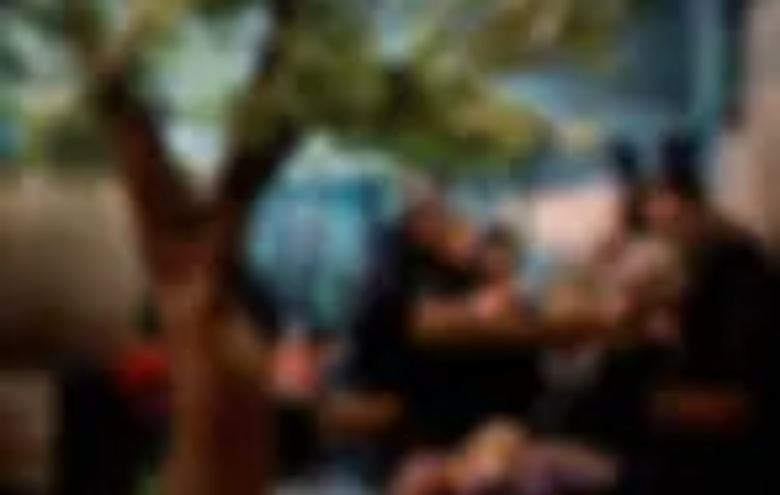Provide a brief response using a word or short phrase to this question:
What type of activities is the venue suitable for?

fun activities, food, and drinks